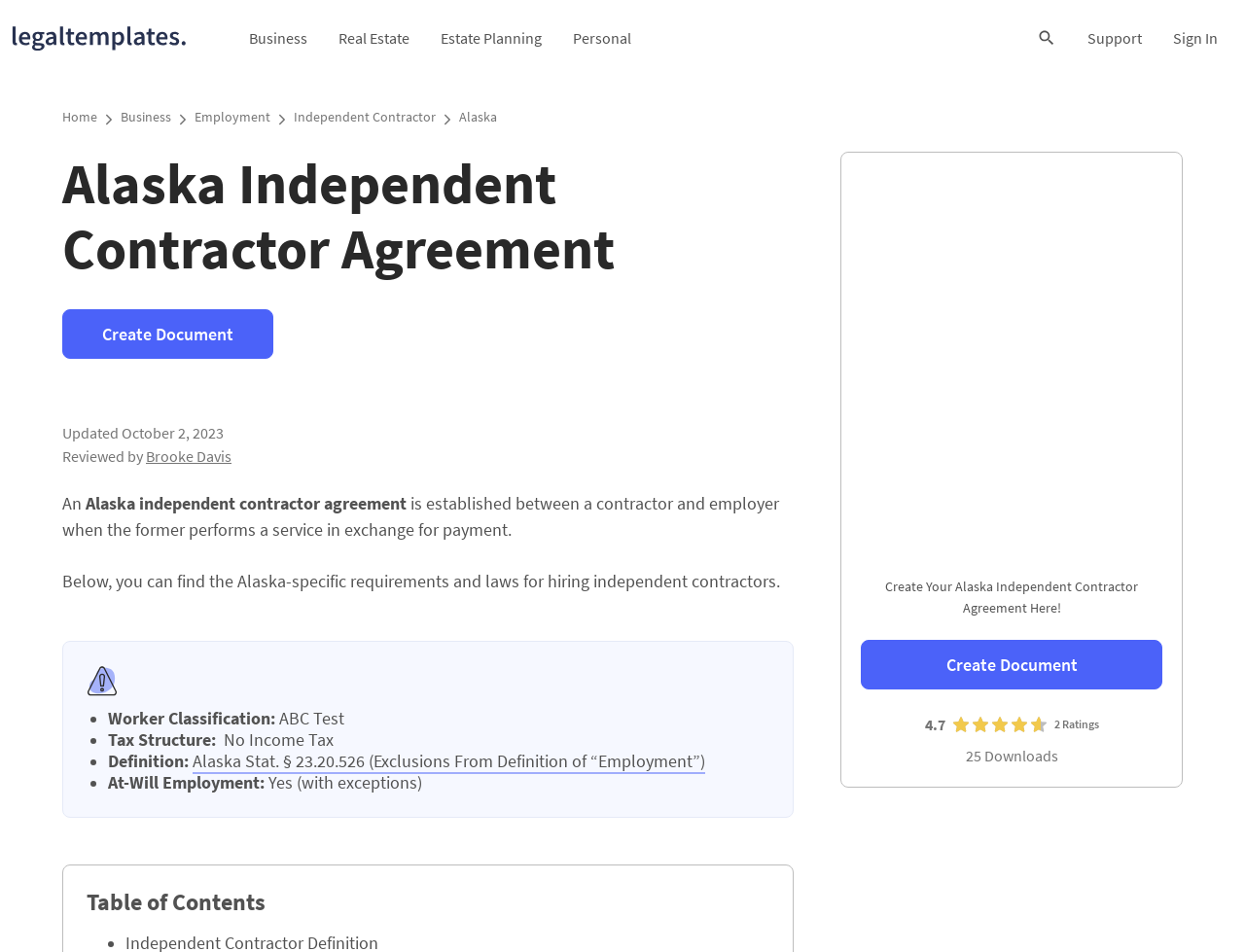Please identify the bounding box coordinates of the element I should click to complete this instruction: 'Learn about Business Assistance'. The coordinates should be given as four float numbers between 0 and 1, like this: [left, top, right, bottom].

None